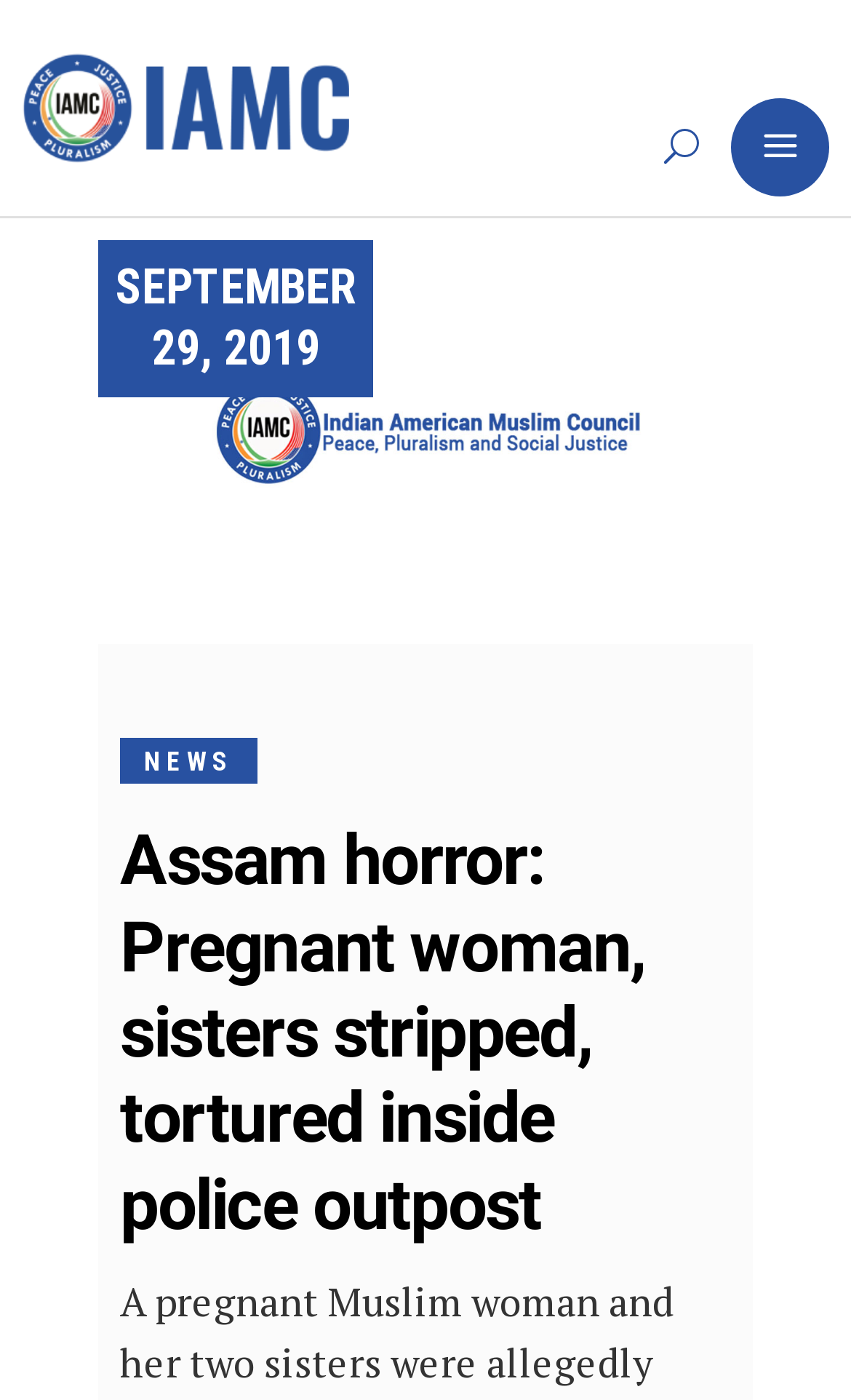Show the bounding box coordinates for the HTML element as described: "September 29, 2019".

[0.115, 0.172, 0.438, 0.284]